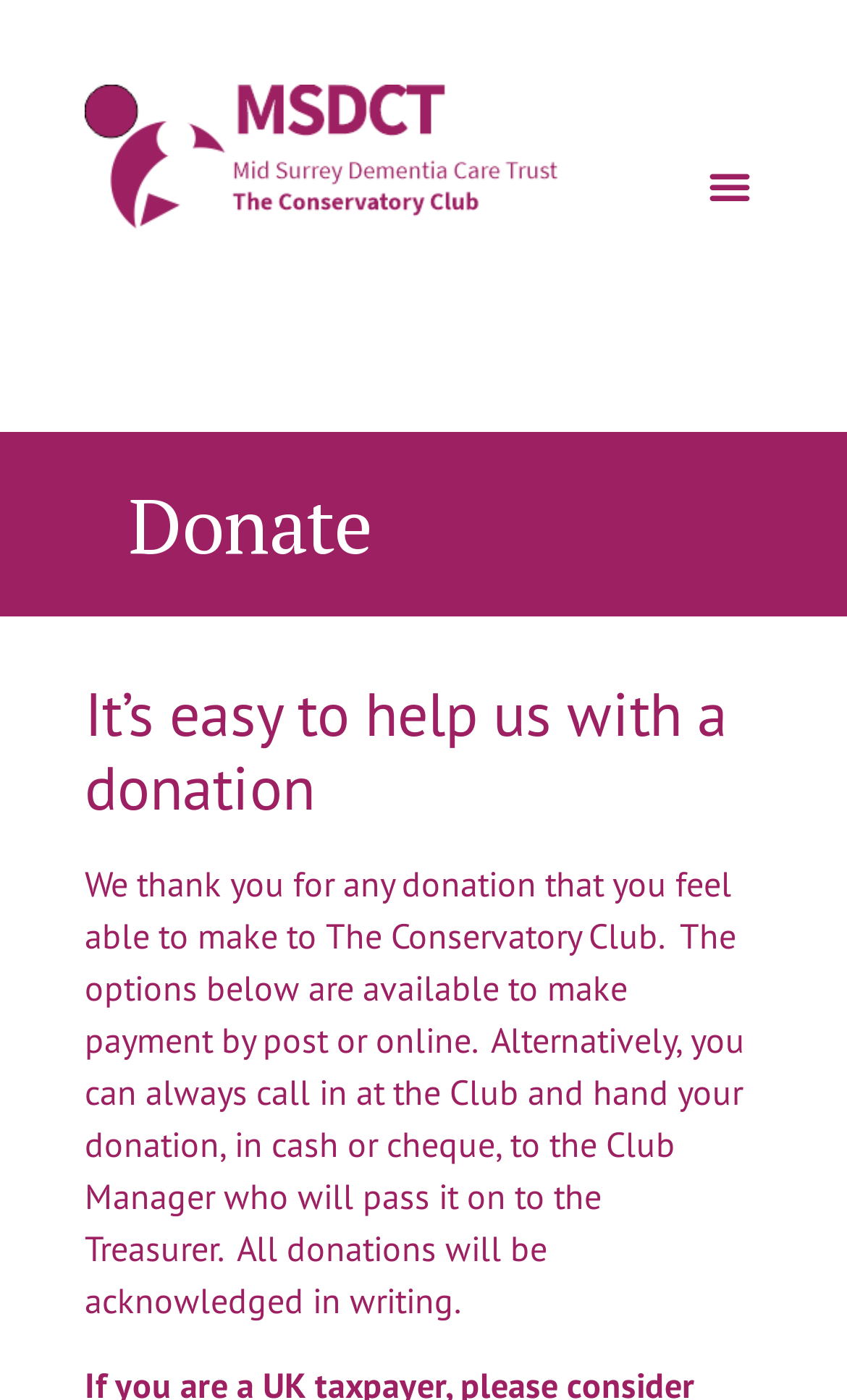Provide the bounding box coordinates of the HTML element described as: "Menu". The bounding box coordinates should be four float numbers between 0 and 1, i.e., [left, top, right, bottom].

[0.823, 0.11, 0.9, 0.156]